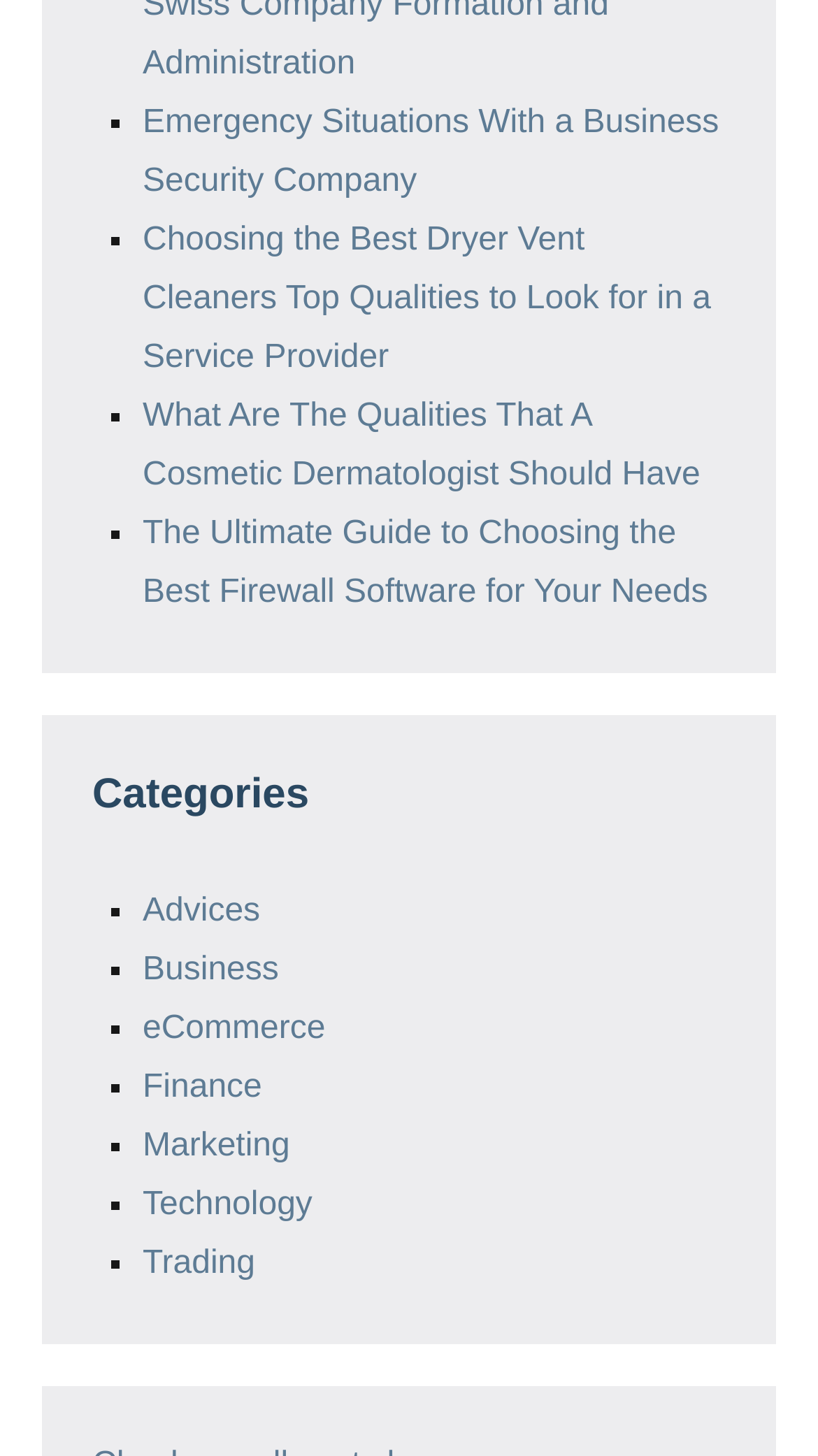Please find the bounding box coordinates for the clickable element needed to perform this instruction: "Learn about the qualities of a cosmetic dermatologist".

[0.174, 0.274, 0.856, 0.339]